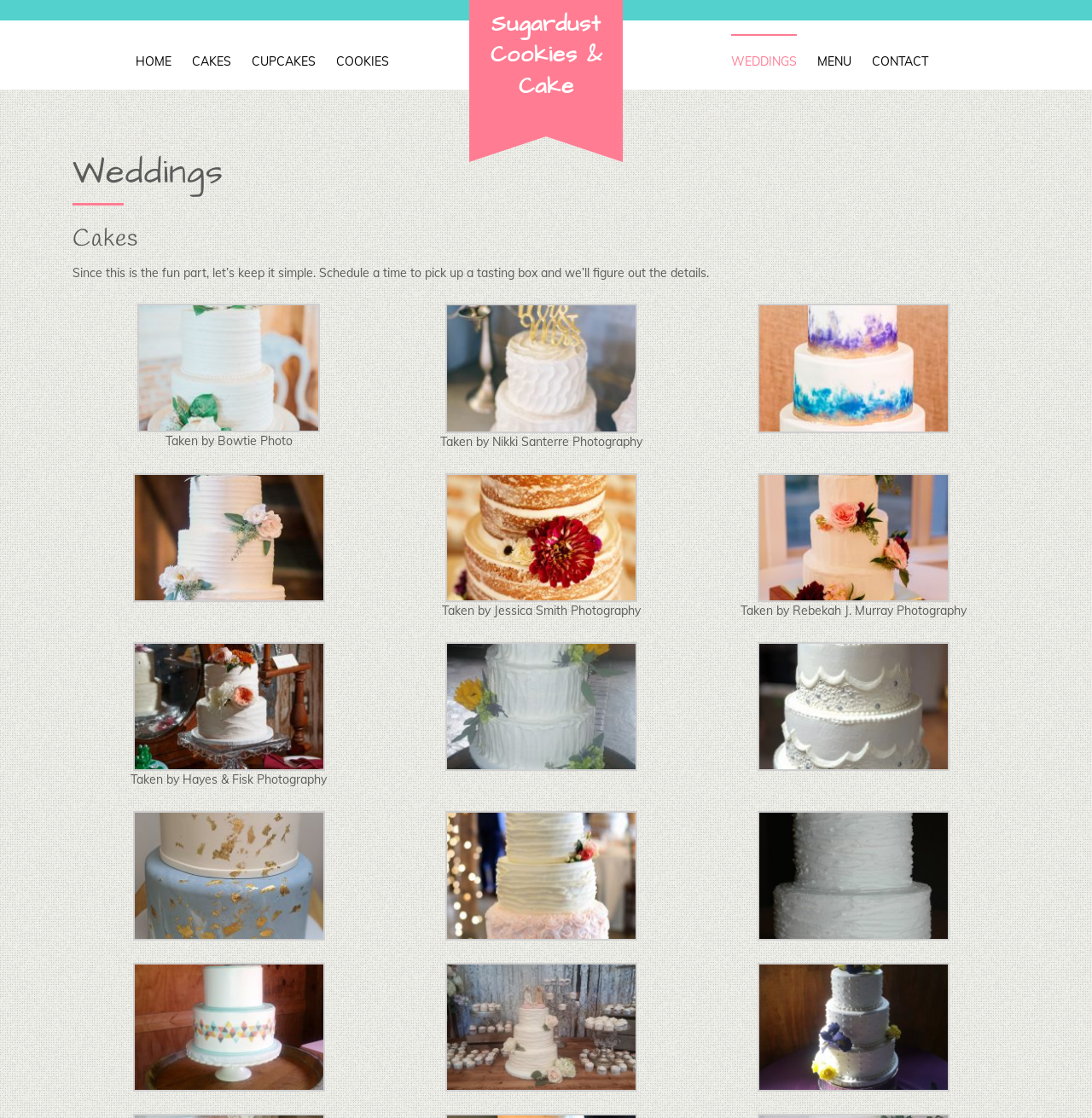Extract the primary headline from the webpage and present its text.

Sugardust Cookies & Cake